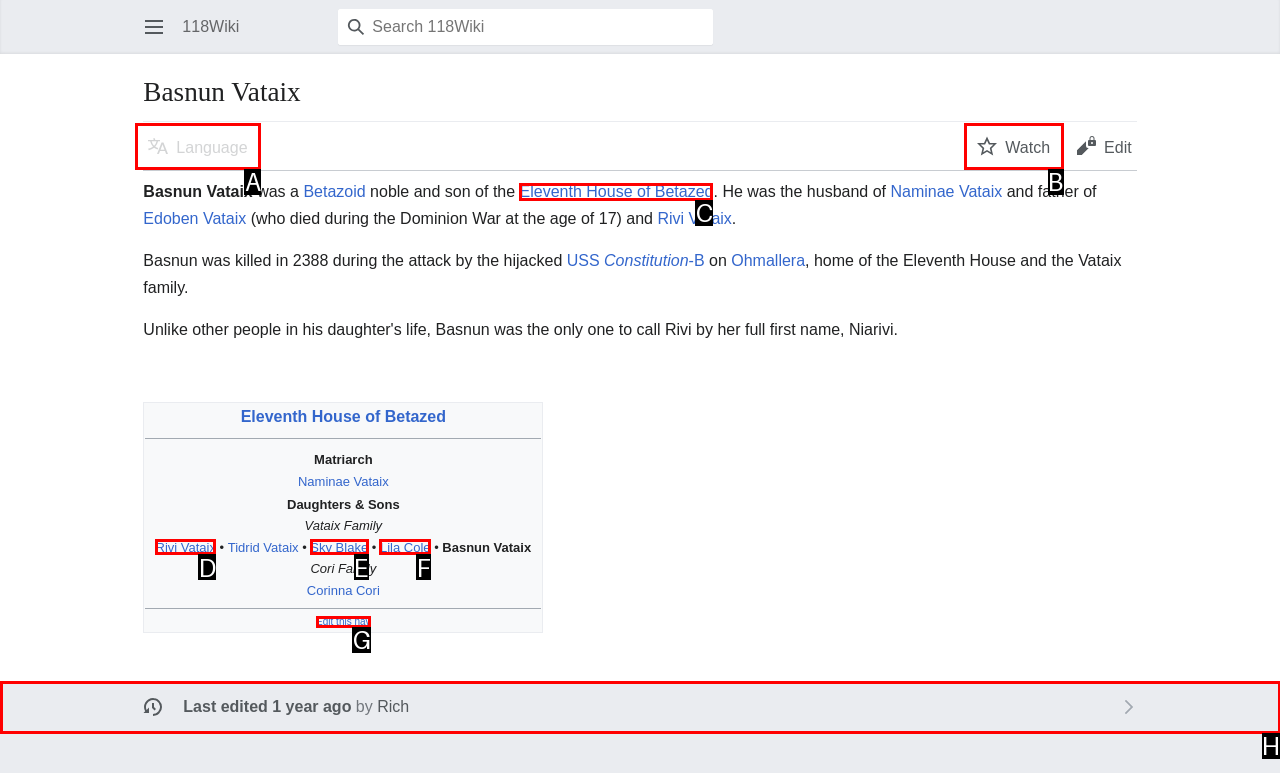Identify the HTML element to click to fulfill this task: Learn about Eleventh House of Betazed
Answer with the letter from the given choices.

C